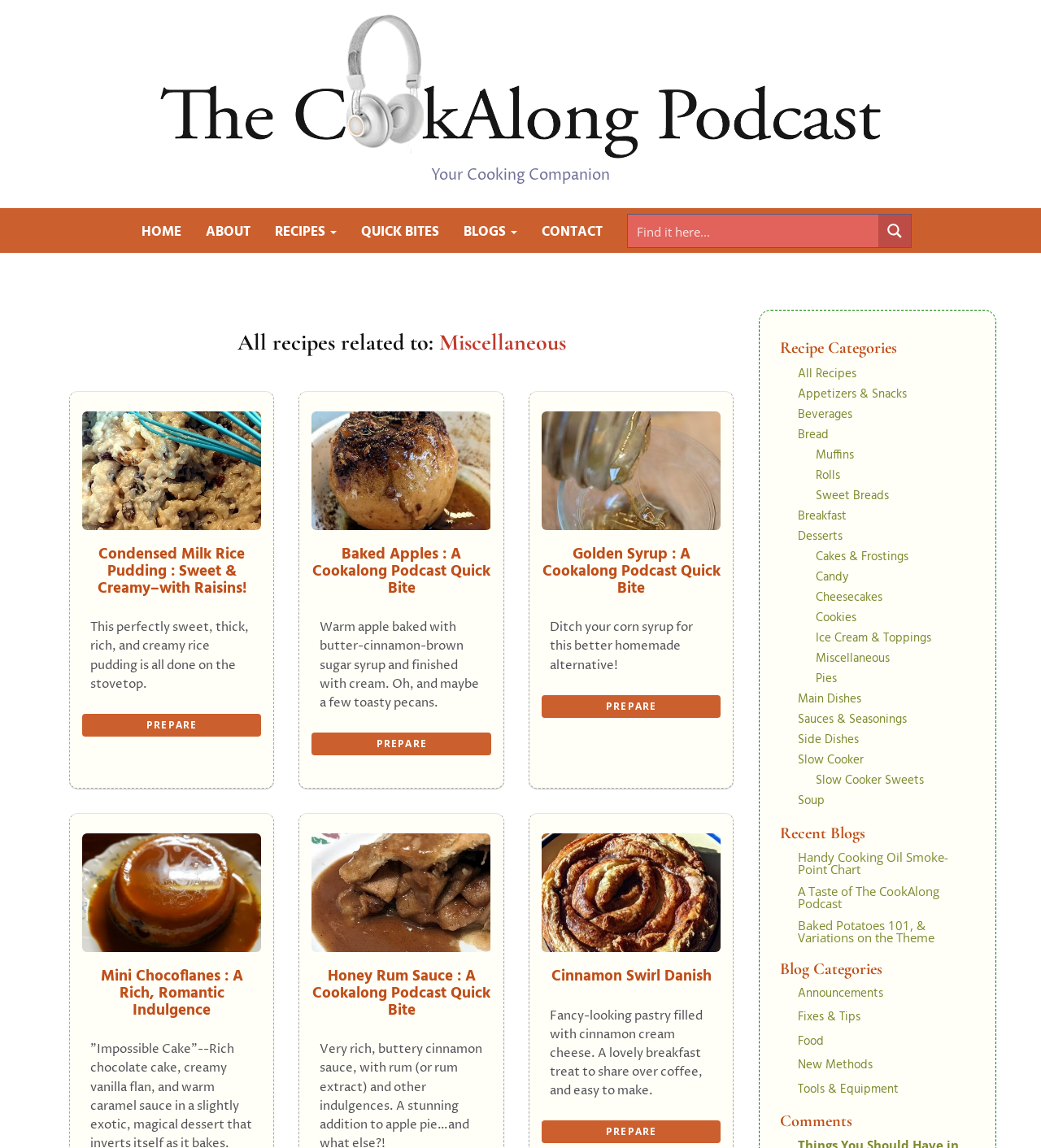Locate the bounding box coordinates of the area that needs to be clicked to fulfill the following instruction: "Read the blog about handy cooking oil smoke-point chart". The coordinates should be in the format of four float numbers between 0 and 1, namely [left, top, right, bottom].

[0.766, 0.739, 0.911, 0.764]